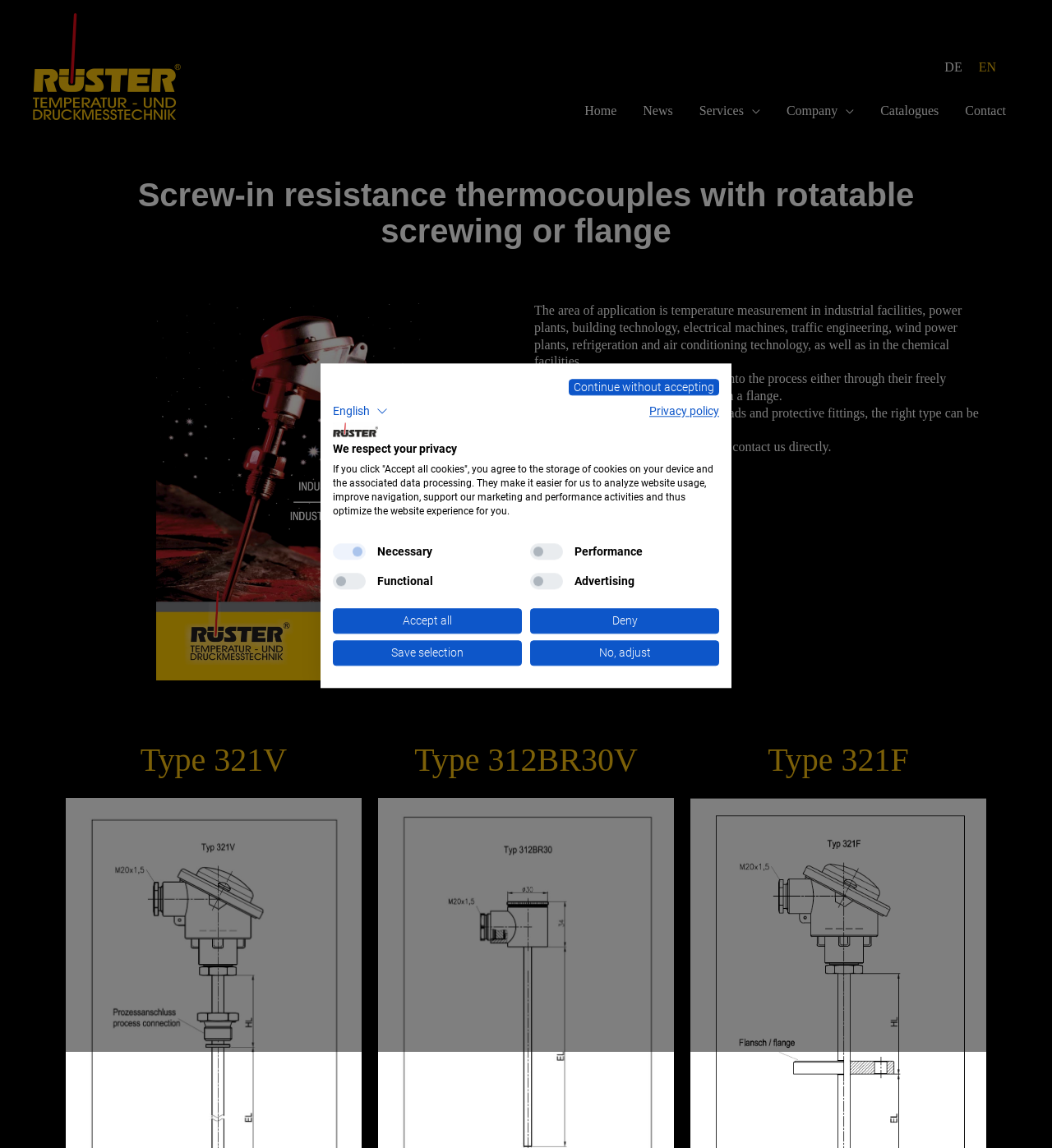By analyzing the image, answer the following question with a detailed response: What is the purpose of the configurator mentioned on this page?

I found this answer by reading the text 'For inquiries, use our configurator or contact us directly.' which suggests that the configurator is used for making inquiries.